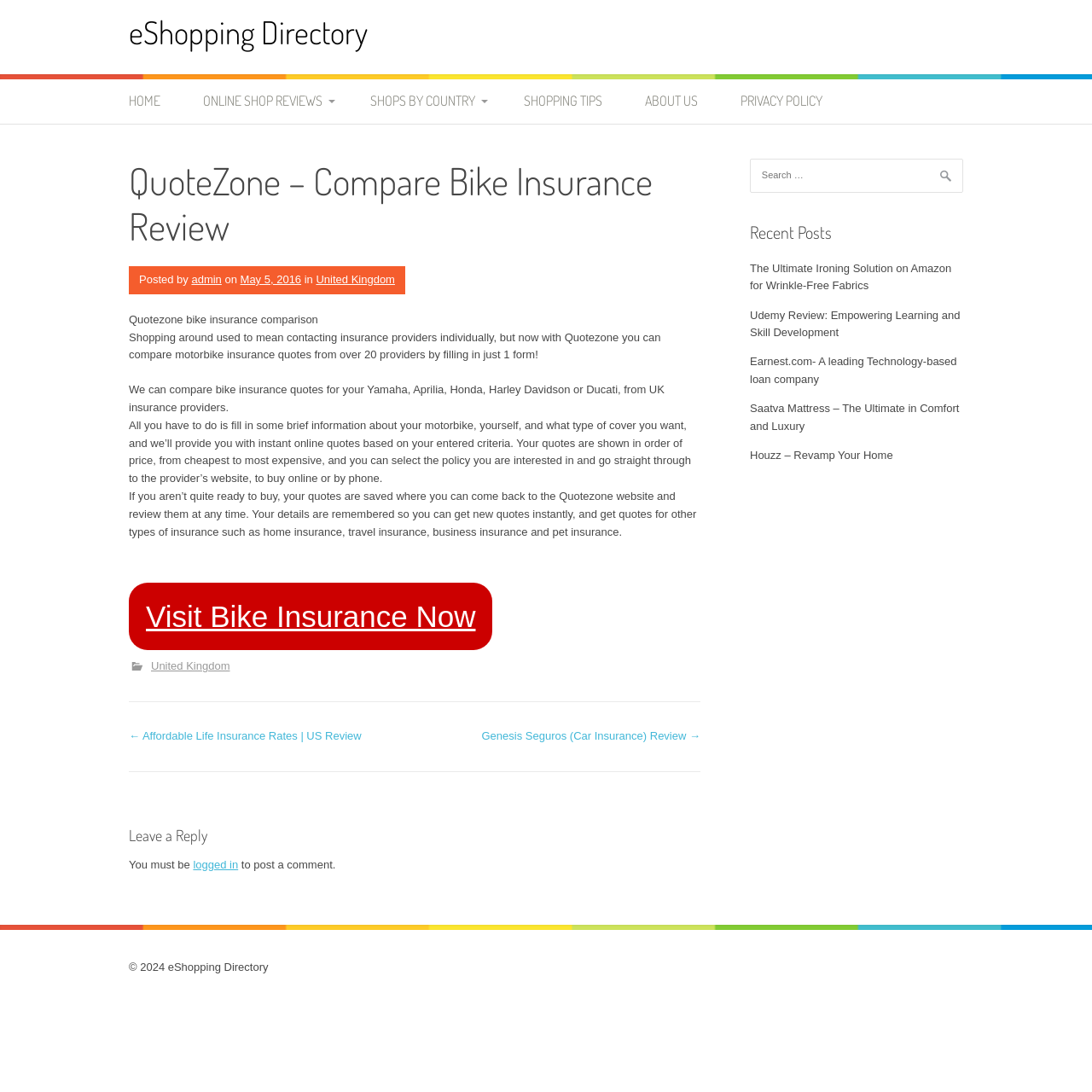Find the bounding box coordinates for the HTML element described in this sentence: "Visit Bike Insurance Now". Provide the coordinates as four float numbers between 0 and 1, in the format [left, top, right, bottom].

[0.118, 0.534, 0.451, 0.595]